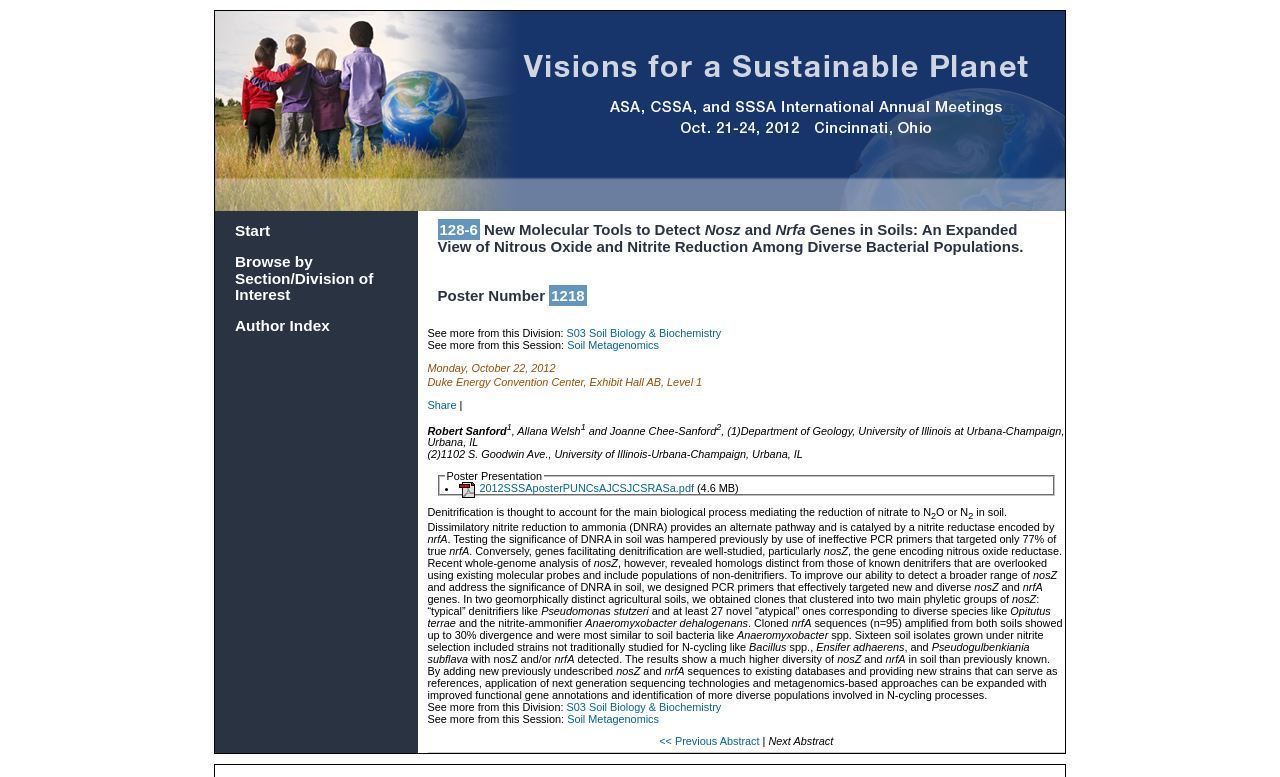Give a succinct answer to this question in a single word or phrase: 
What is the date of the poster presentation?

Monday, October 22, 2012